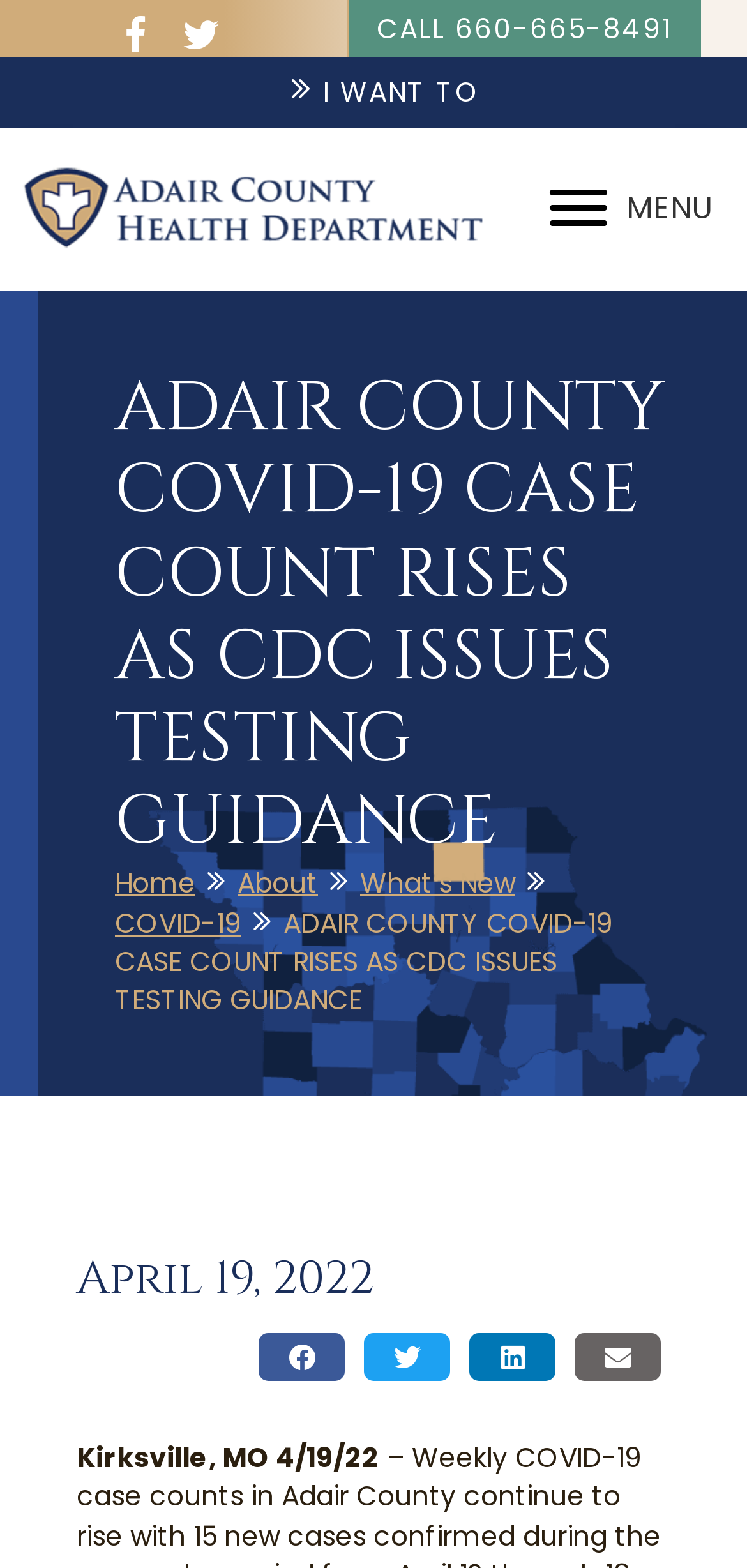Extract the heading text from the webpage.

ADAIR COUNTY COVID-19 CASE COUNT RISES AS CDC ISSUES TESTING GUIDANCE